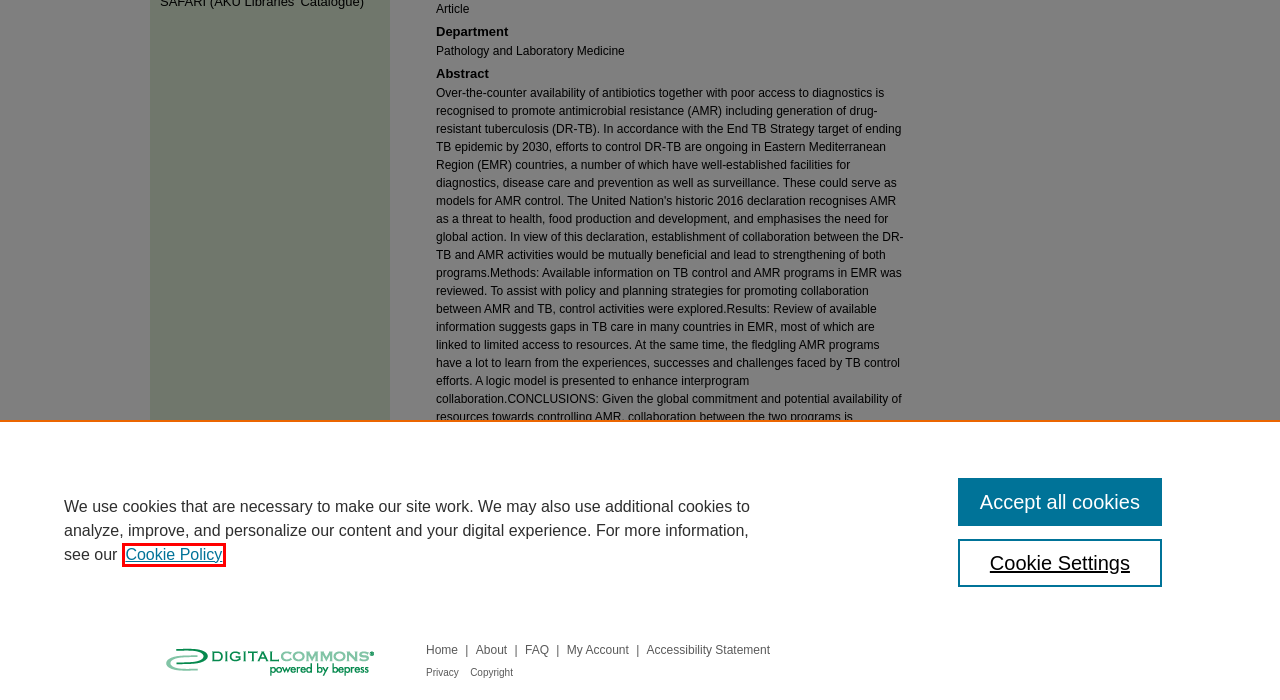You are provided a screenshot of a webpage featuring a red bounding box around a UI element. Choose the webpage description that most accurately represents the new webpage after clicking the element within the red bounding box. Here are the candidates:
A. Frequently Asked Questions | AKU Institutional Repository
B. Copyright - bepress
C. "Primary angiosarcoma of breast" by Saroona Haroon, Naveen Faridi et al.
D. Medical College, Pakistan | Aga Khan University Research | eCommons@AKU
E. Department of Pathology and Laboratory Medicine | Medical College, Pakistan | Aga Khan University
F. Cookie Notice | Elsevier Legal
G. Browse by Campus, Faculty, or Department | AKU Institutional Repository
H. eCommons@AKU: Accessibility Statement

F